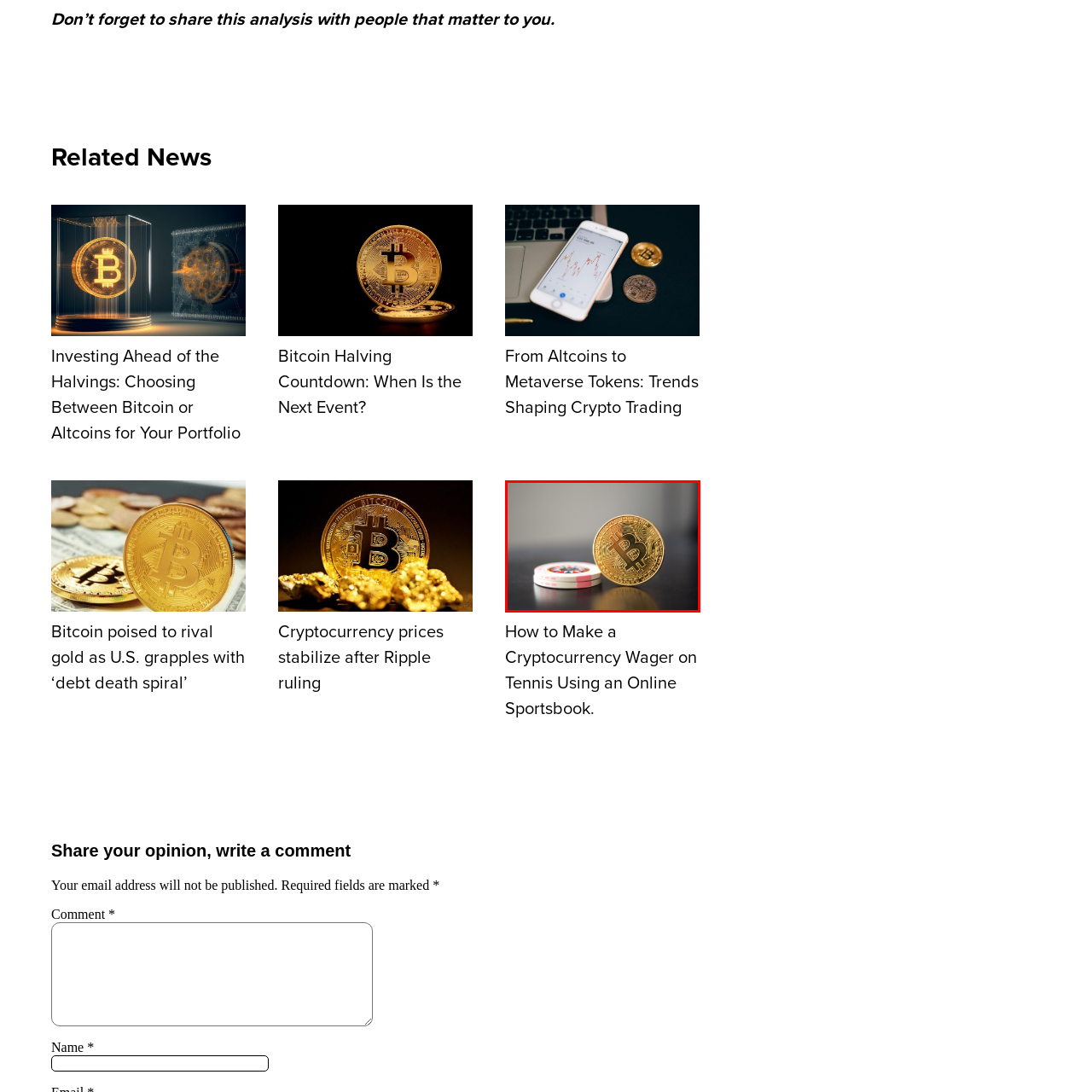Examine the content inside the red boundary in the image and give a detailed response to the following query: What does the casino chip represent?

The casino chip is placed next to the gold Bitcoin coin, and it represents traditional gambling and betting practices, which contrasts with the digital currency represented by the Bitcoin coin.